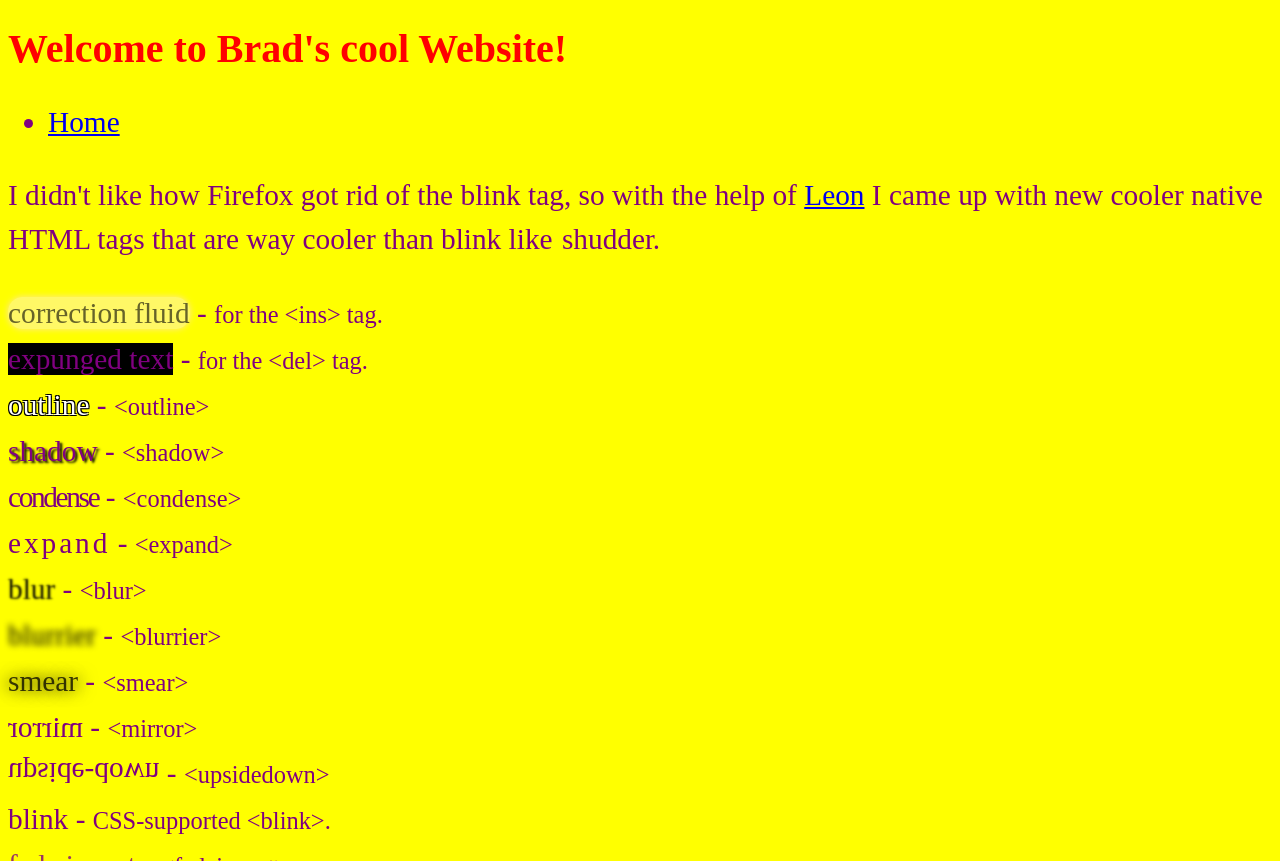What is the tag that is similar to 'shudder'?
Please provide a single word or phrase answer based on the image.

<blurrier>